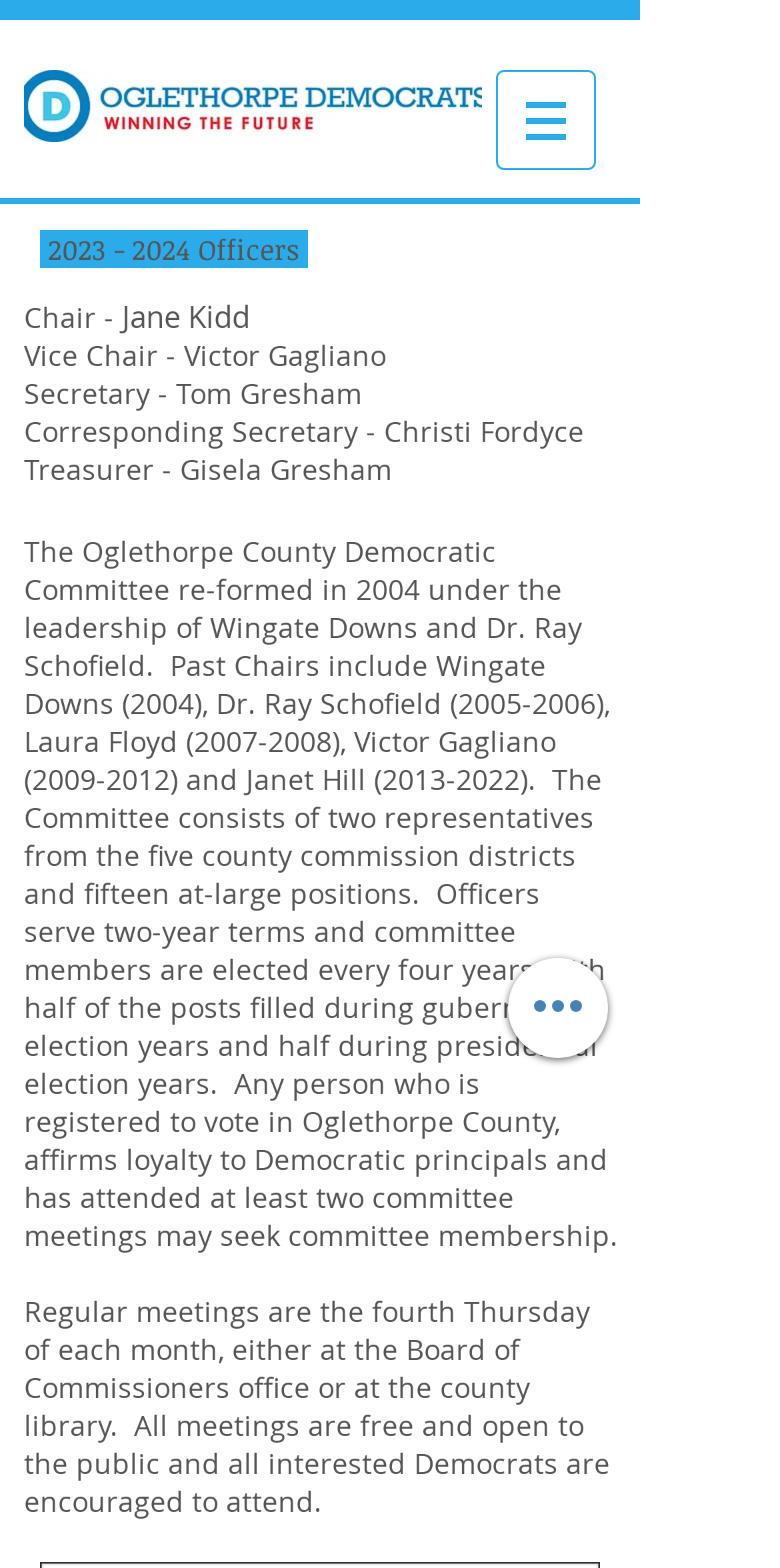Reply to the question with a brief word or phrase: How often do committee members serve?

Four years